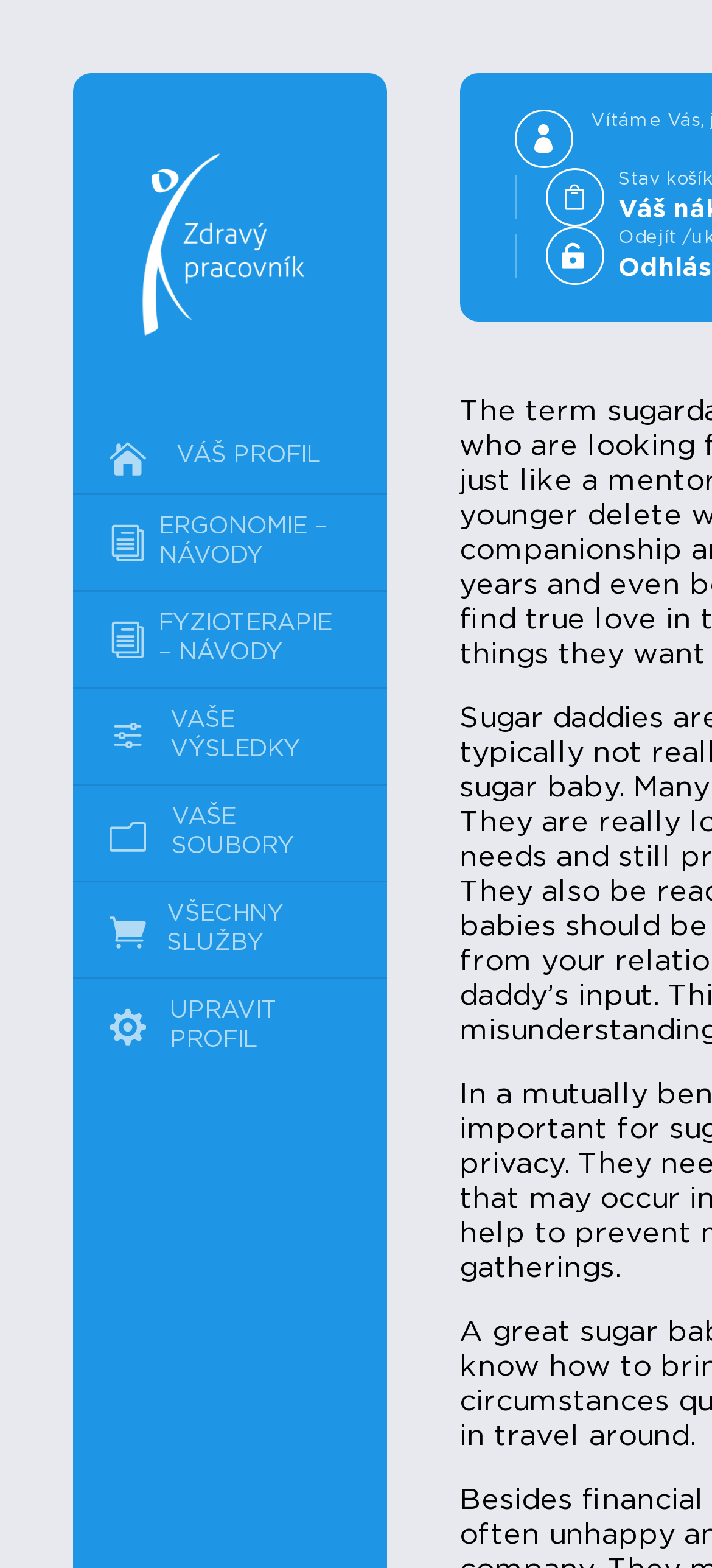Using the given description, provide the bounding box coordinates formatted as (top-left x, top-left y, bottom-right x, bottom-right y), with all values being floating point numbers between 0 and 1. Description: VŠECHNY SLUŽBY

[0.103, 0.563, 0.542, 0.624]